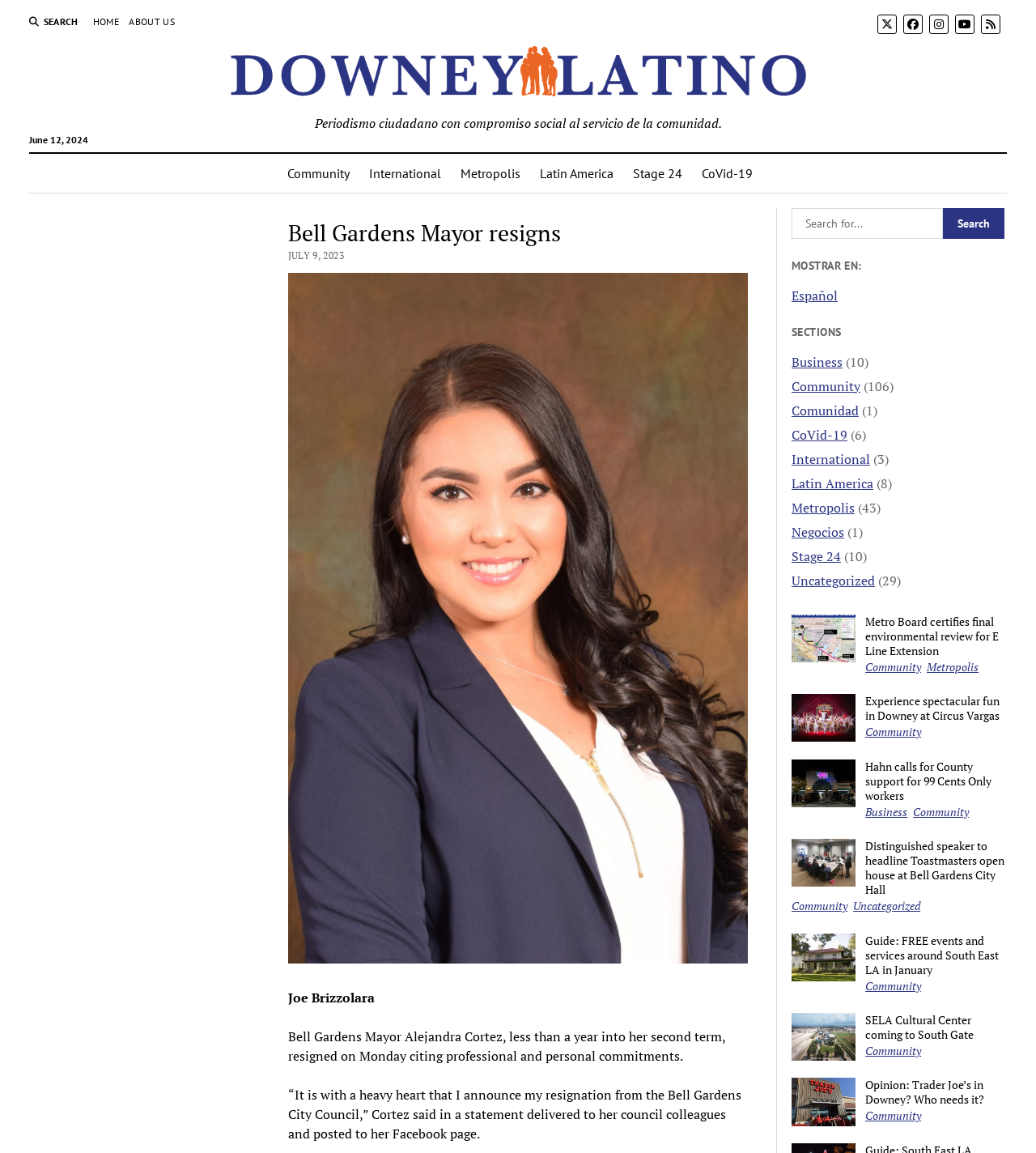Find the bounding box coordinates of the clickable area required to complete the following action: "Search for something".

[0.764, 0.181, 0.97, 0.207]